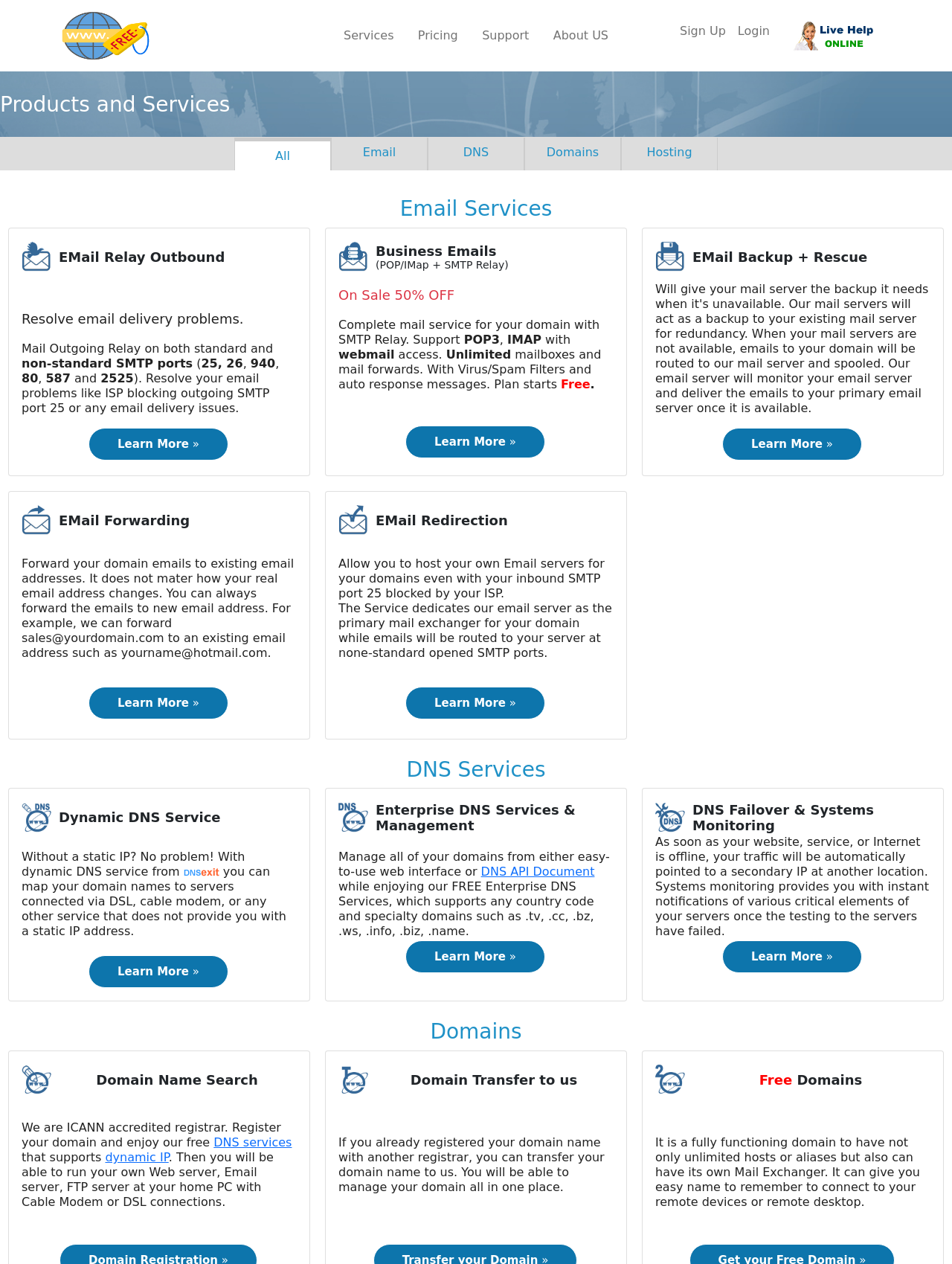Find and indicate the bounding box coordinates of the region you should select to follow the given instruction: "Click on the 'Services' link".

[0.355, 0.016, 0.42, 0.04]